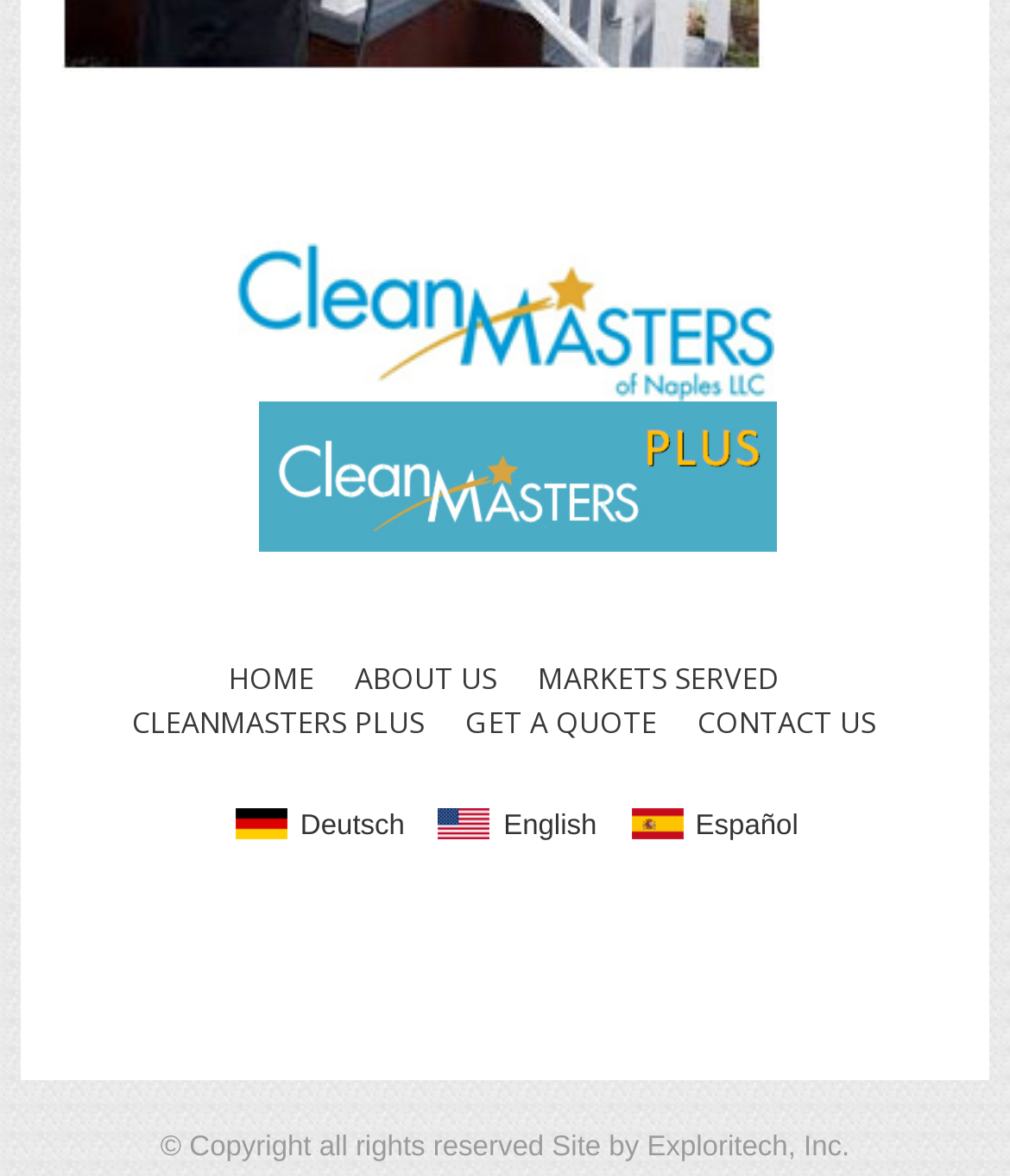Please give a concise answer to this question using a single word or phrase: 
What is the name of the website developer?

Exploritech, Inc.